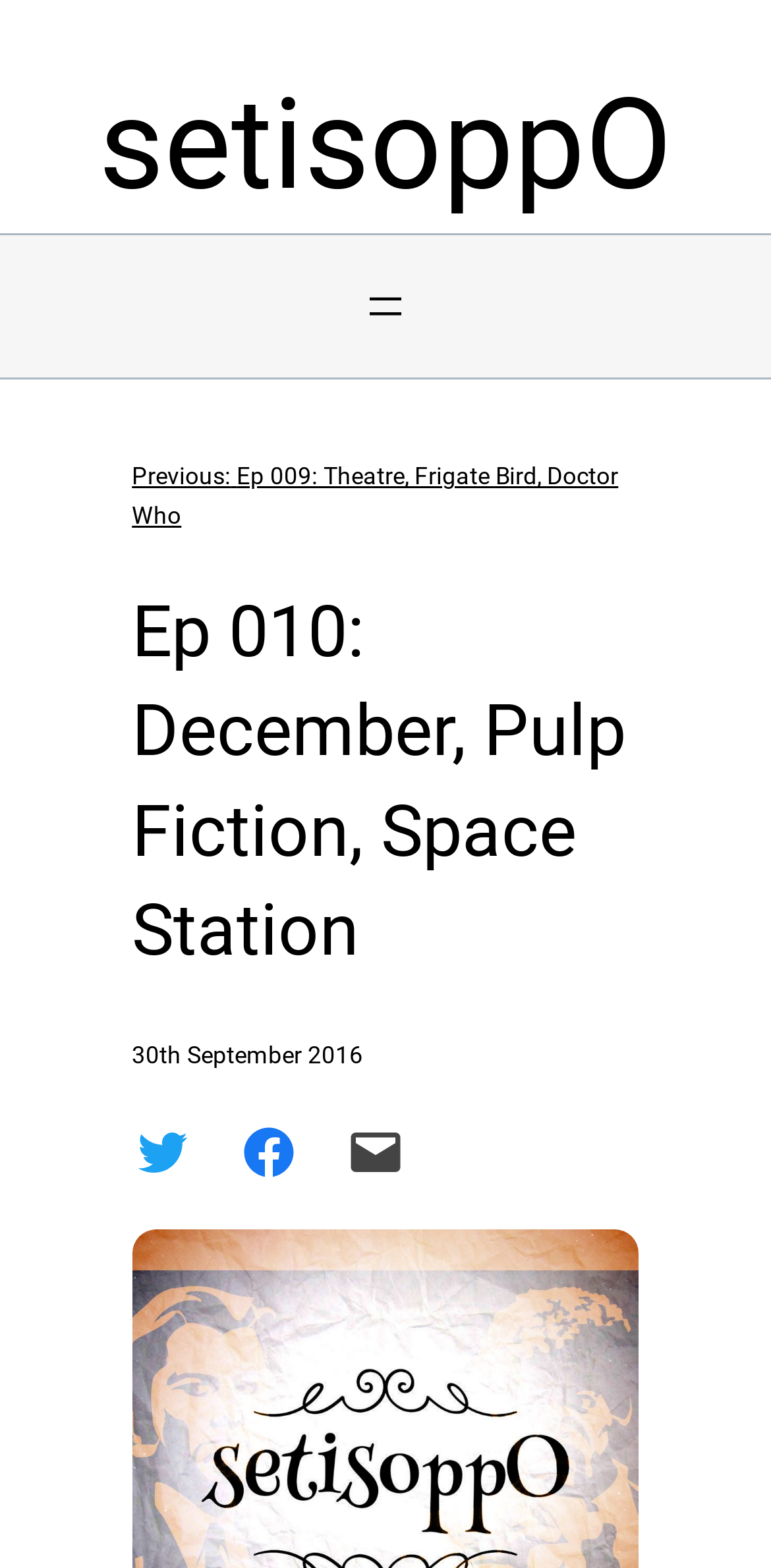Using the provided element description, identify the bounding box coordinates as (top-left x, top-left y, bottom-right x, bottom-right y). Ensure all values are between 0 and 1. Description: setisoppO

[0.128, 0.045, 0.872, 0.14]